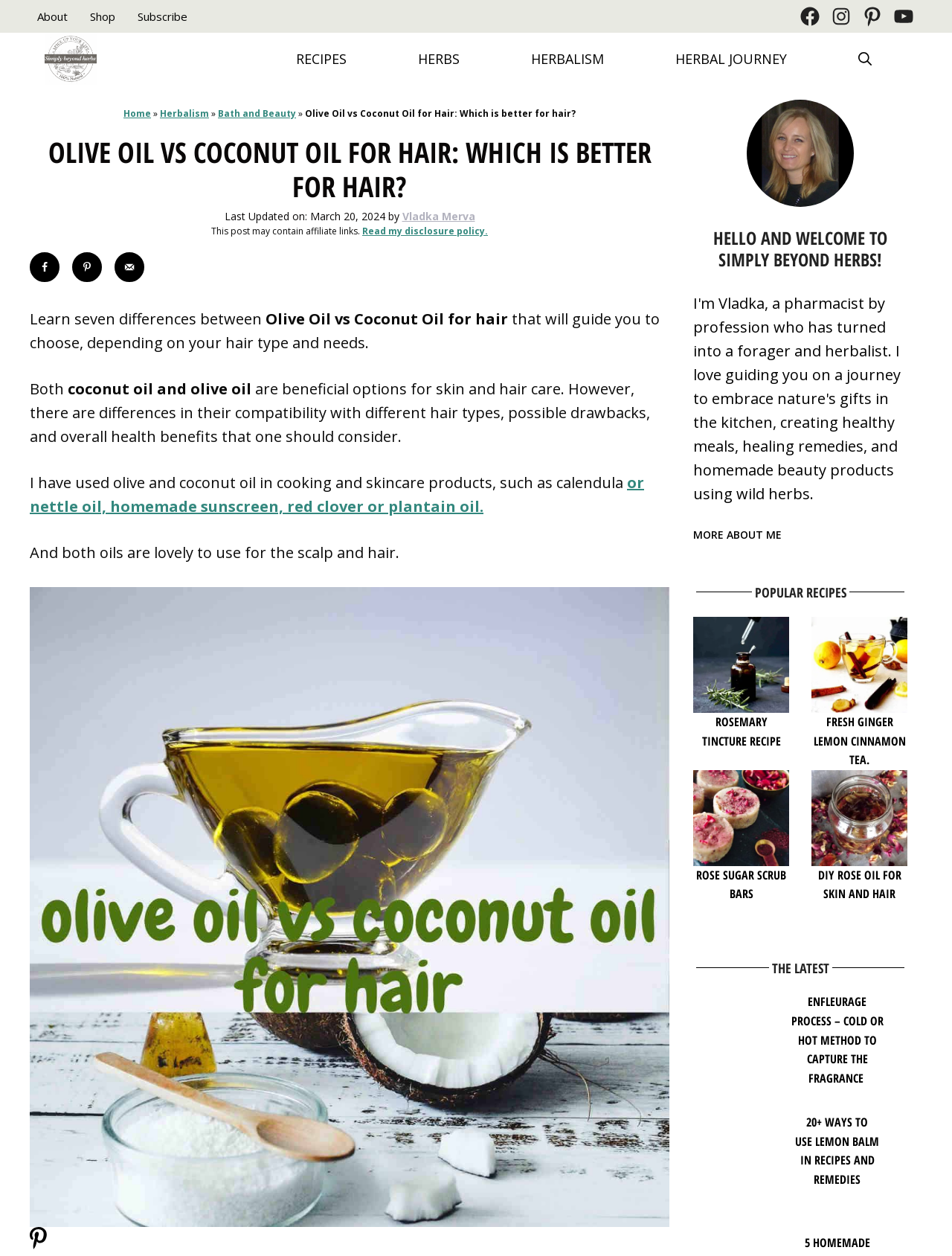Show the bounding box coordinates of the region that should be clicked to follow the instruction: "Open the 'RECIPES' page."

[0.273, 0.026, 0.402, 0.068]